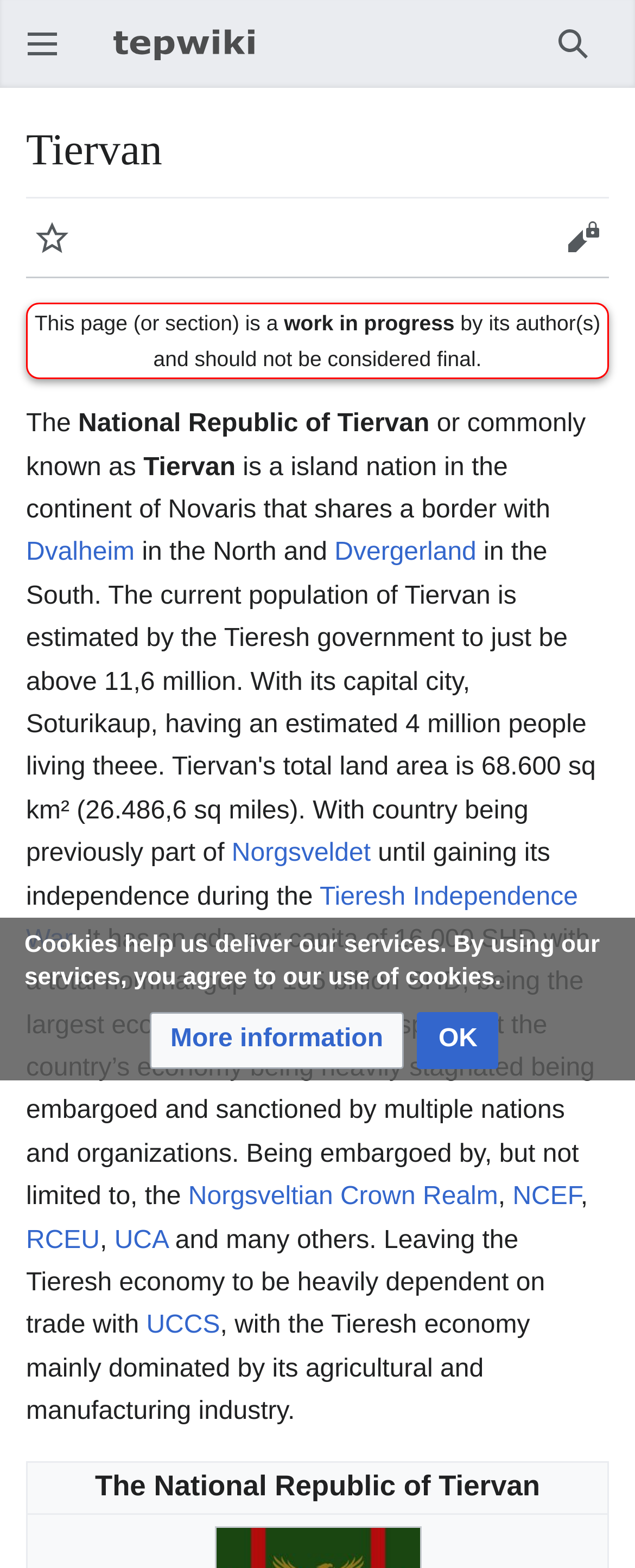Use a single word or phrase to answer the question:
What is the name of the war mentioned in the webpage?

Tieresh Independence War